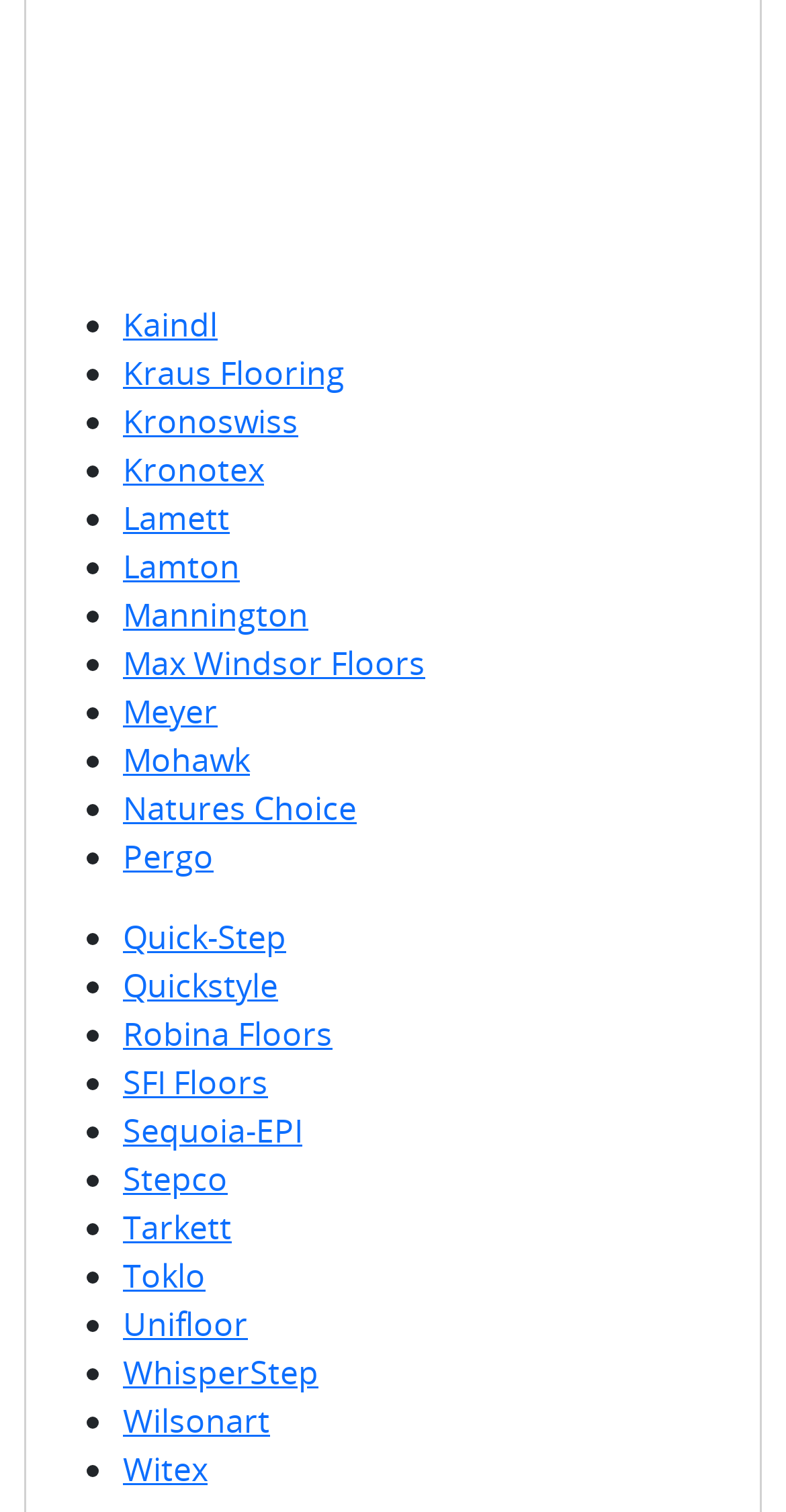Find the bounding box coordinates for the element described here: "Kronoswiss".

[0.156, 0.17, 0.366, 0.192]